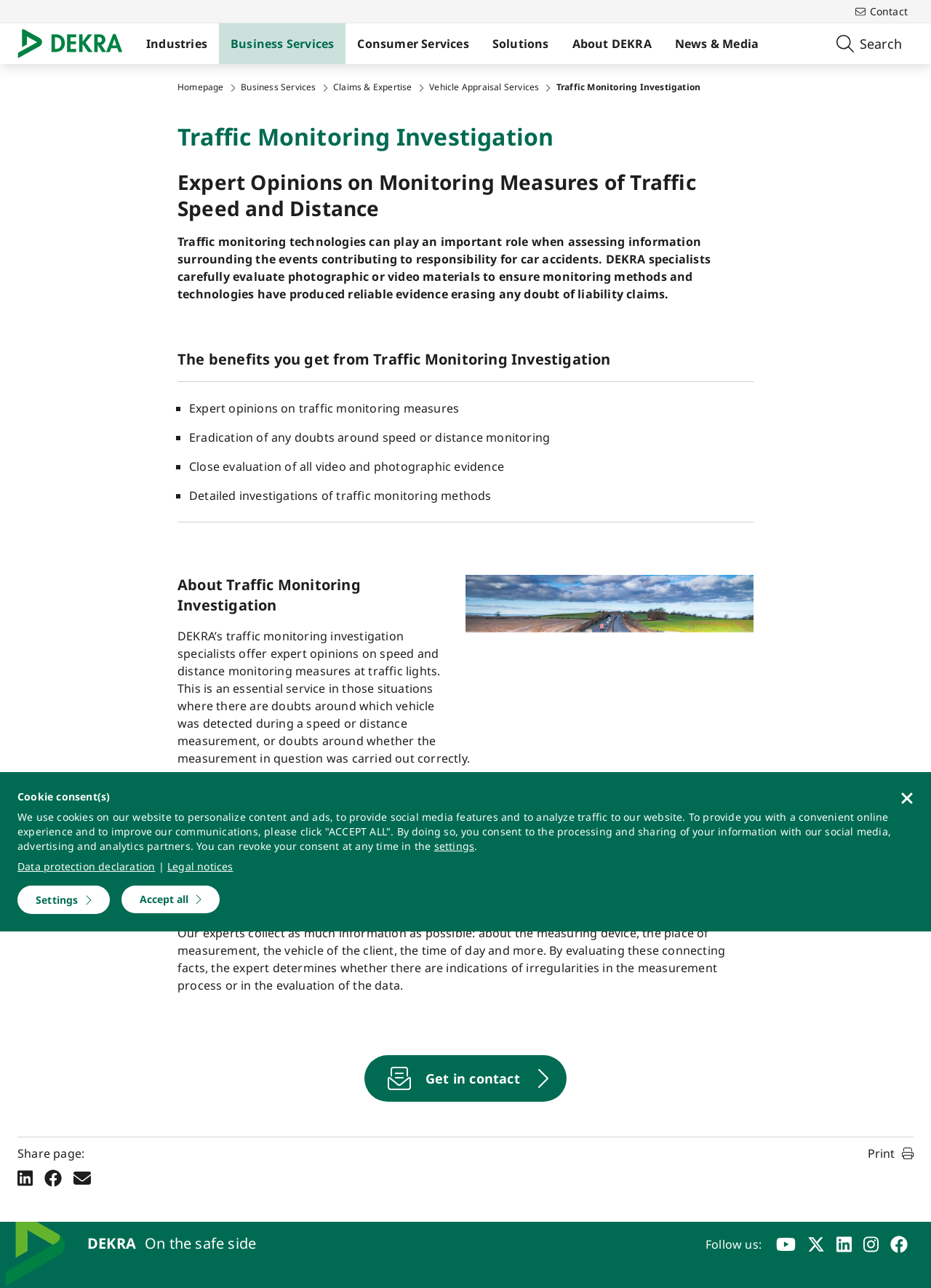Find the bounding box coordinates of the clickable element required to execute the following instruction: "Click the 'Get in contact' button". Provide the coordinates as four float numbers between 0 and 1, i.e., [left, top, right, bottom].

[0.391, 0.819, 0.609, 0.855]